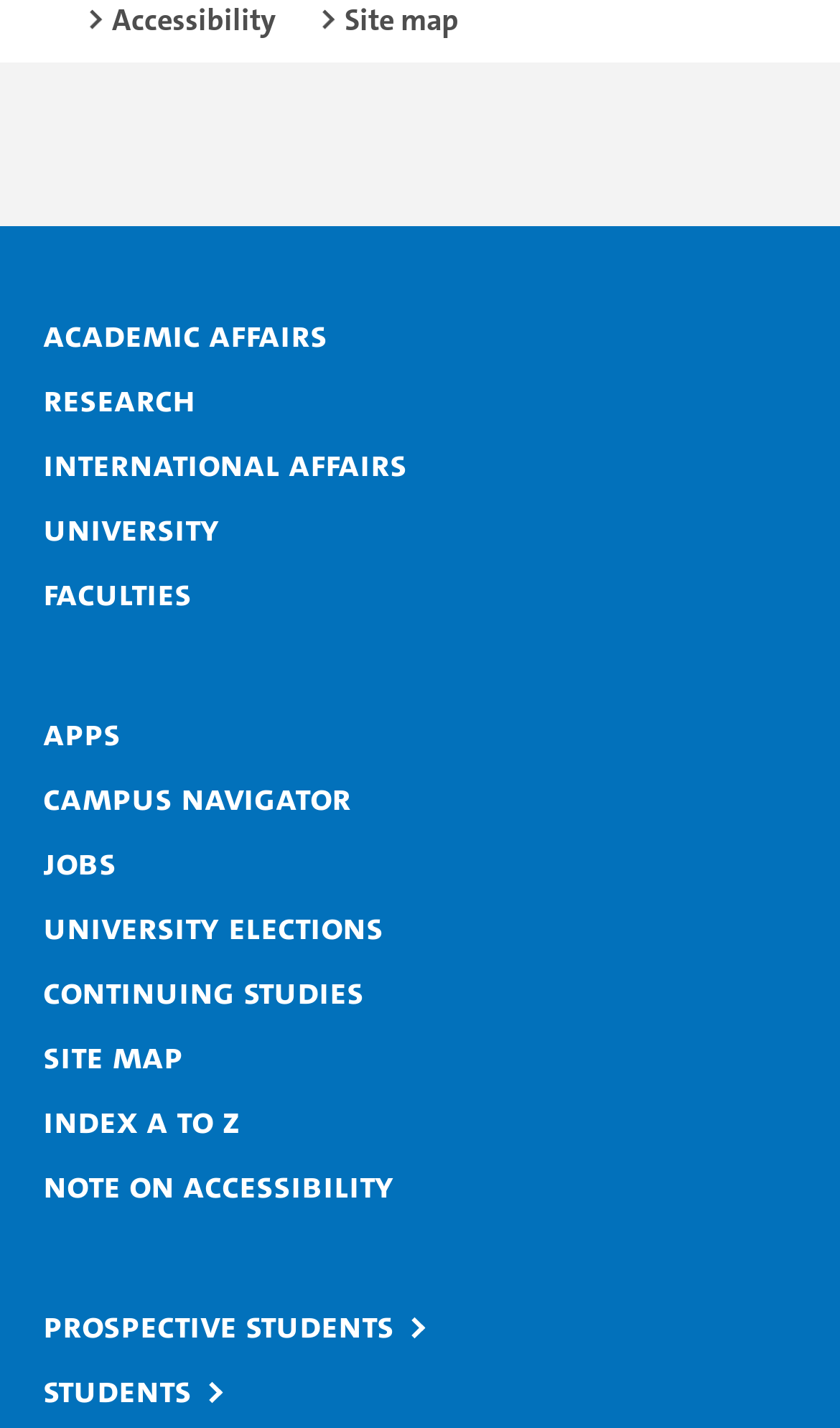Provide a brief response to the question below using a single word or phrase: 
What is the first link under the main region?

Academic affairs